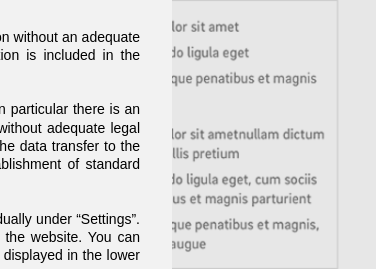What can users configure on the website?
Give a one-word or short phrase answer based on the image.

cookie preferences